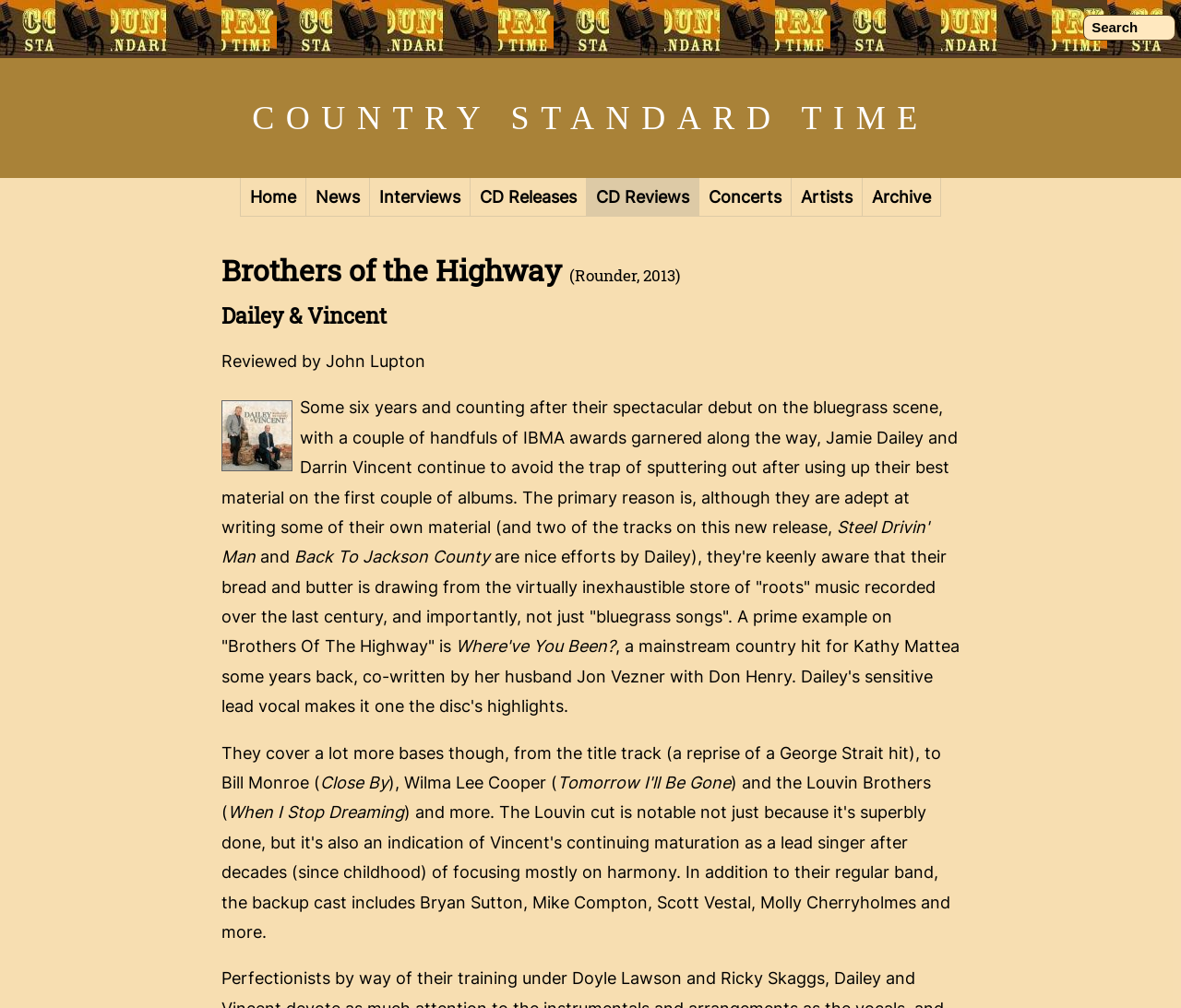Find the bounding box coordinates of the clickable element required to execute the following instruction: "Enter your name". Provide the coordinates as four float numbers between 0 and 1, i.e., [left, top, right, bottom].

None